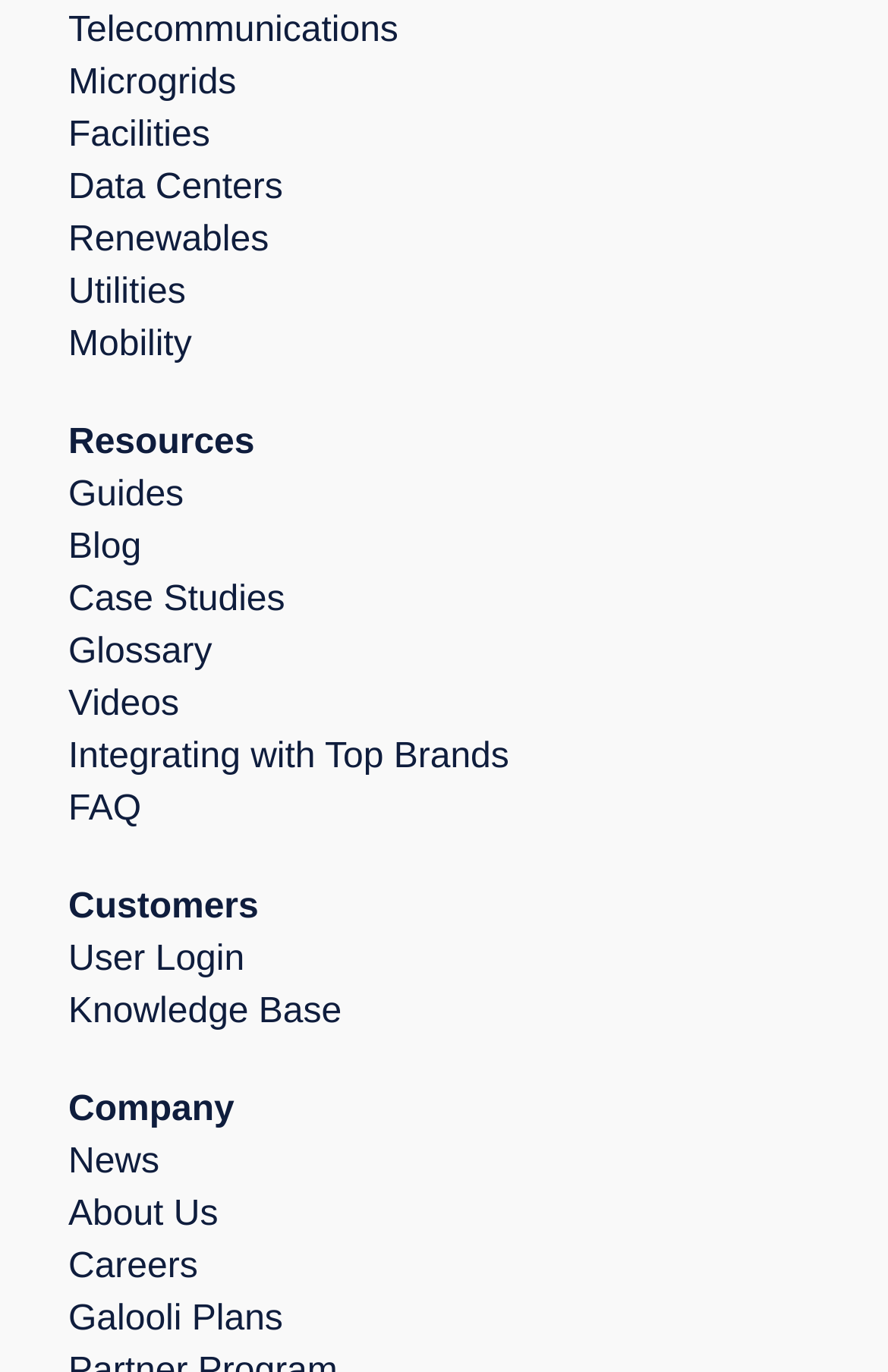Based on the image, please respond to the question with as much detail as possible:
How many sections are there on the webpage?

I identified four distinct sections on the webpage: the top section with links like 'Telecommunications' and 'Mobility', the 'Resources' section, the 'Customers' section, and the 'Company' section. These sections are separated by distinct StaticText elements and have different link elements underneath.